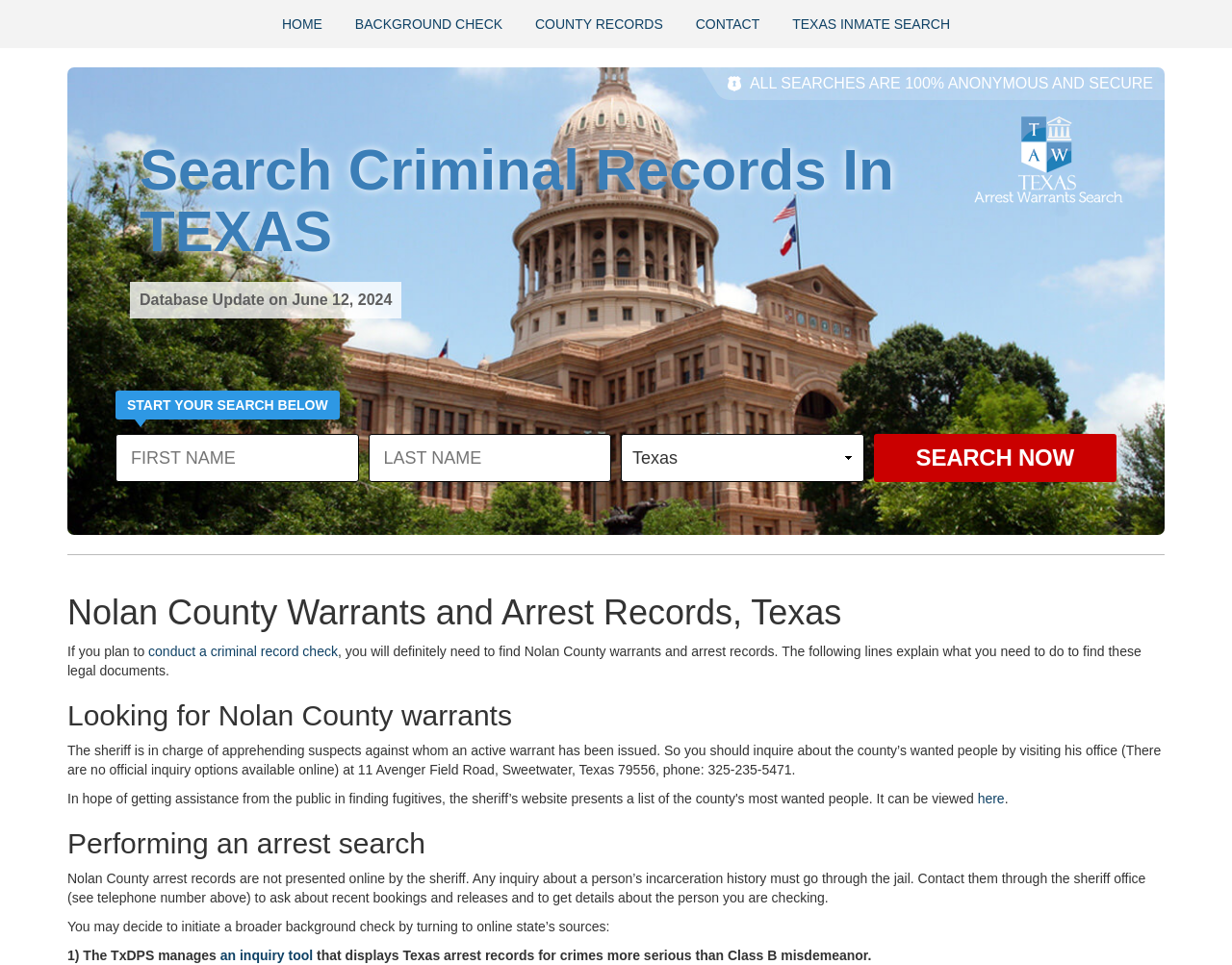Please specify the bounding box coordinates of the clickable region to carry out the following instruction: "Visit the Texas inmate search page". The coordinates should be four float numbers between 0 and 1, in the format [left, top, right, bottom].

[0.631, 0.0, 0.783, 0.05]